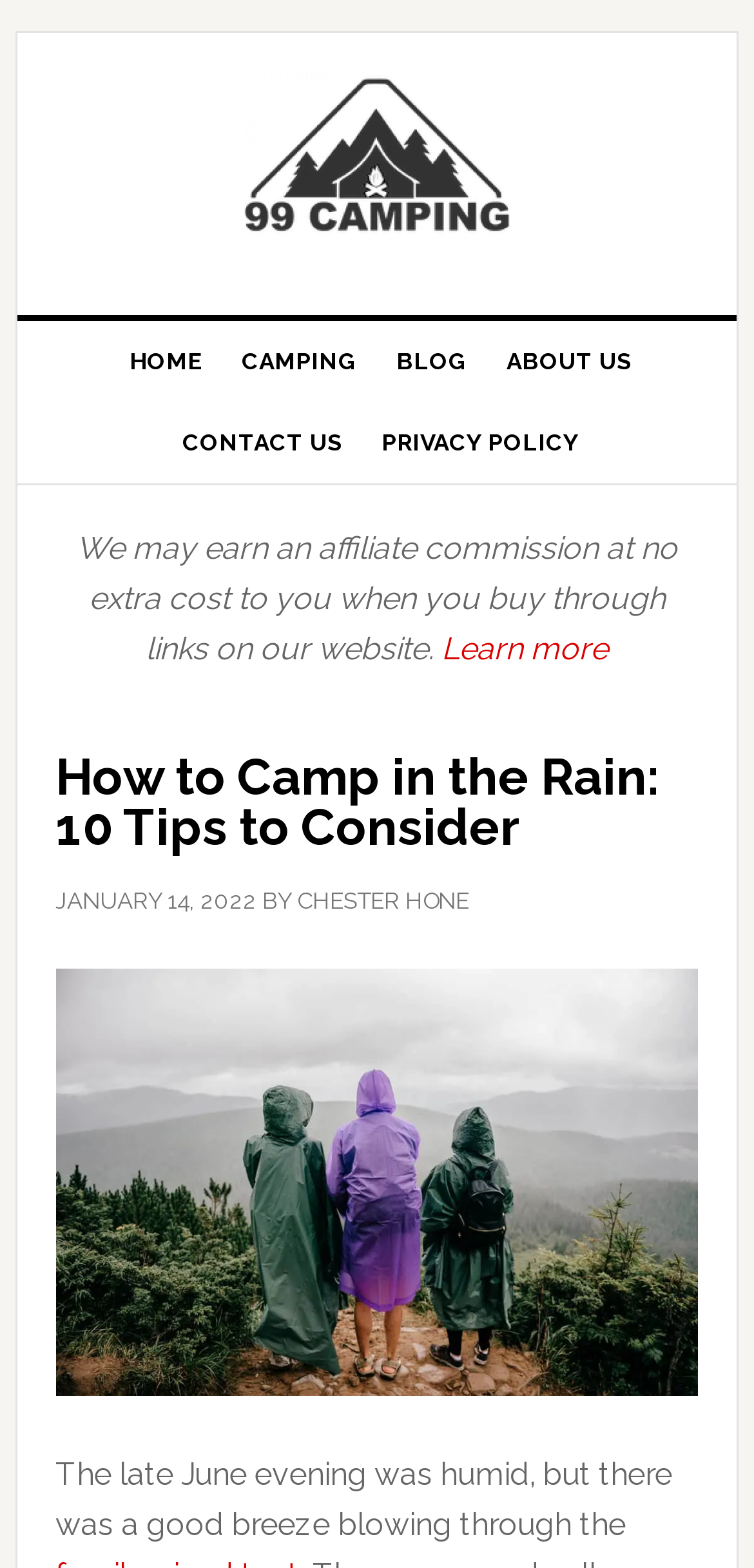What is the date of the article?
Please answer the question as detailed as possible.

I found the date of the article by looking at the time element within the header element, which contains the text 'JANUARY 14, 2022'.